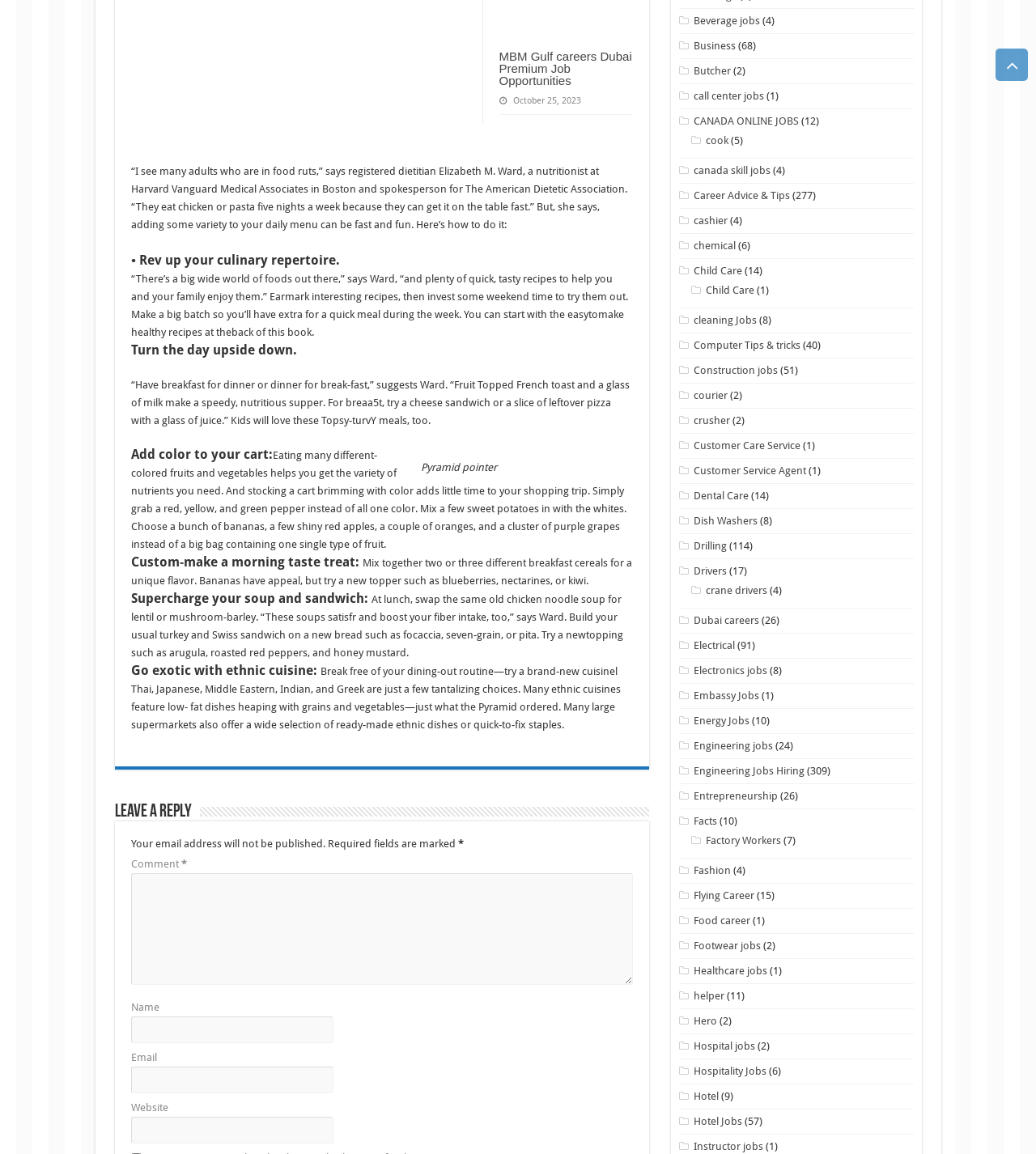Please identify the bounding box coordinates of the element on the webpage that should be clicked to follow this instruction: "Click on the 'Dubai careers' link". The bounding box coordinates should be given as four float numbers between 0 and 1, formatted as [left, top, right, bottom].

[0.67, 0.532, 0.733, 0.543]